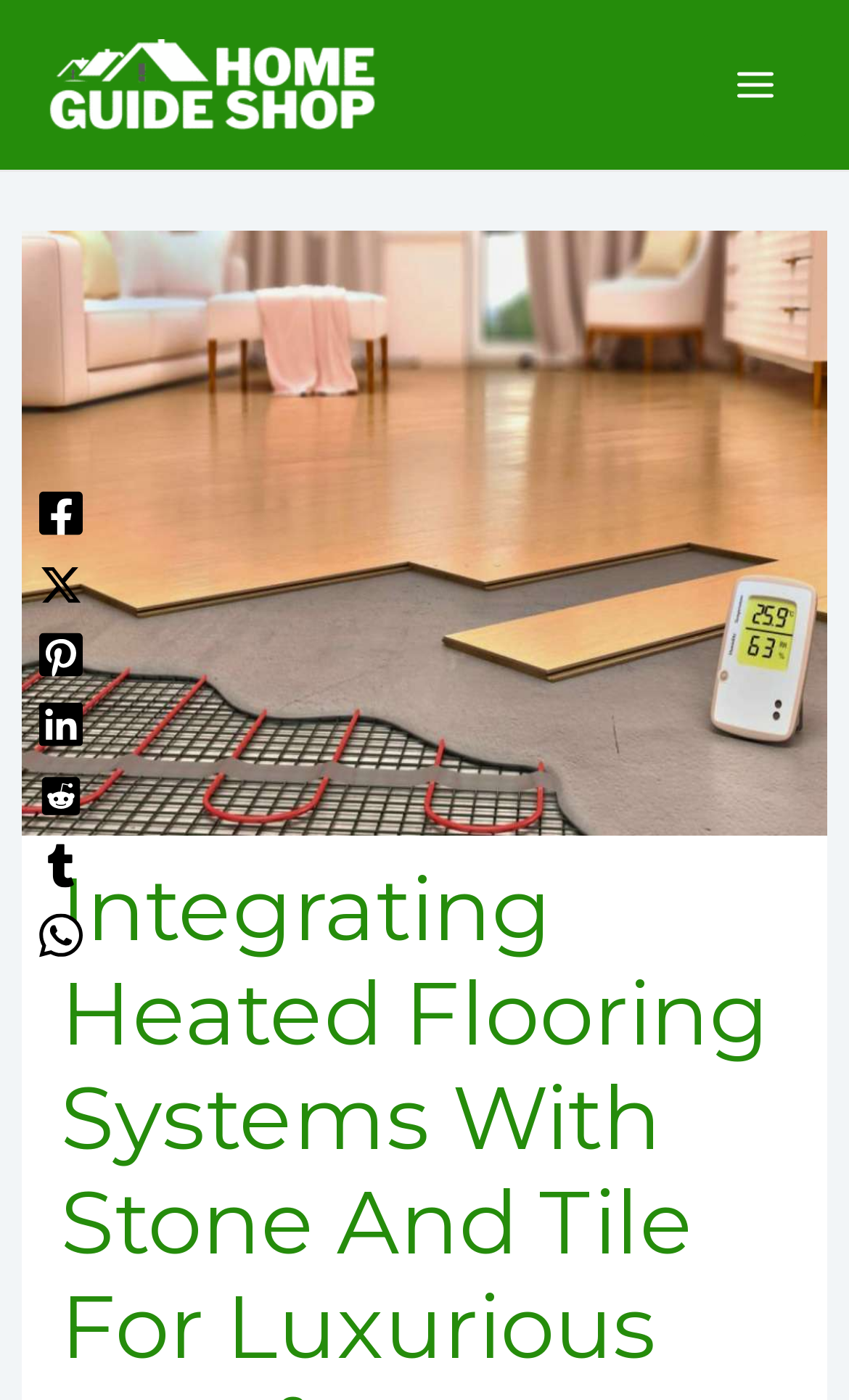What is the logo of the website?
Please craft a detailed and exhaustive response to the question.

I found the logo by looking at the top-left corner of the webpage, where I saw an image with the text 'Home Guide Shop Logo'.